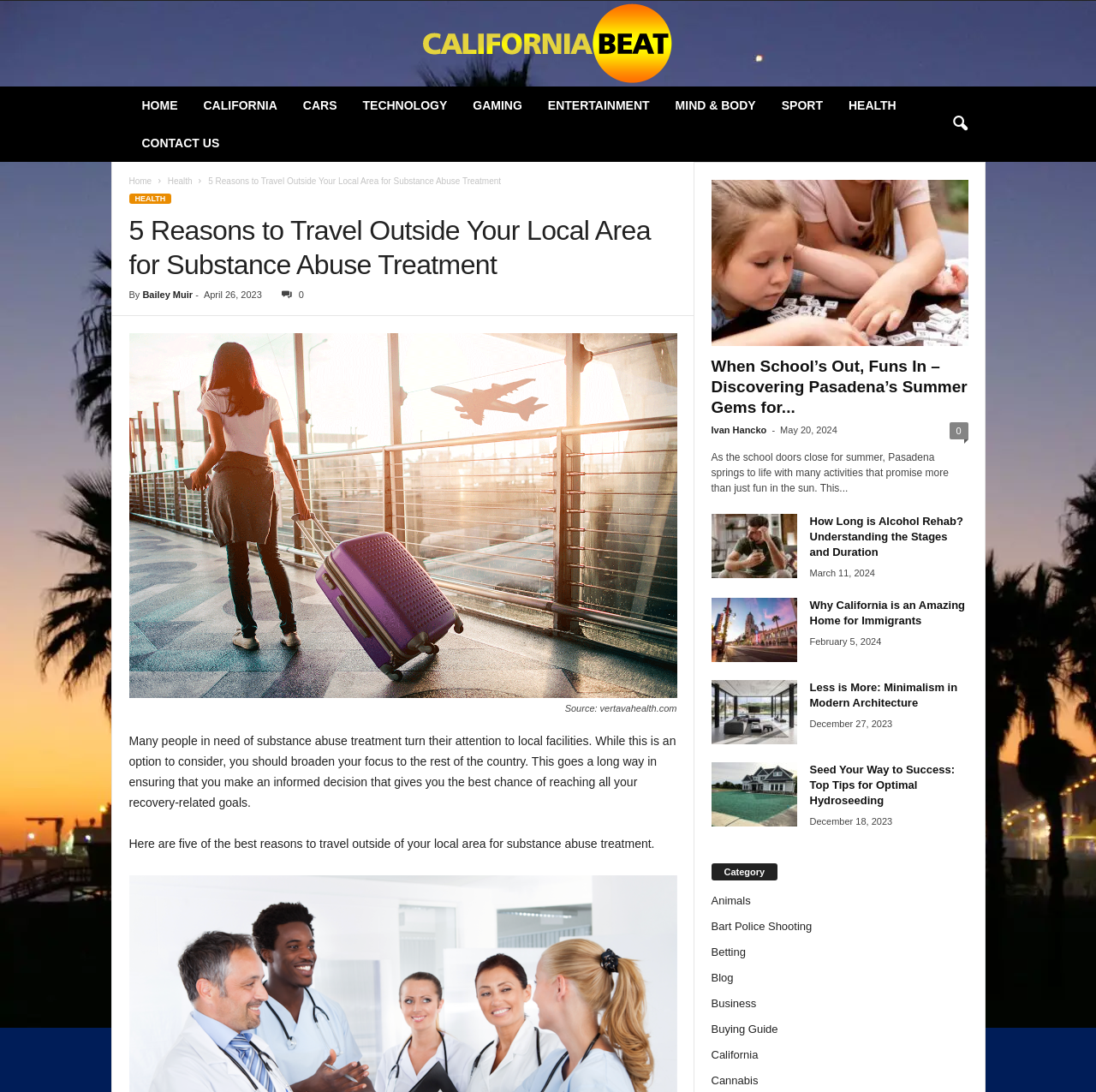Identify the bounding box coordinates for the element you need to click to achieve the following task: "check the article 'When School’s Out, Funs In – Discovering Pasadena’s Summer Gems for...'". Provide the bounding box coordinates as four float numbers between 0 and 1, in the form [left, top, right, bottom].

[0.649, 0.326, 0.883, 0.383]